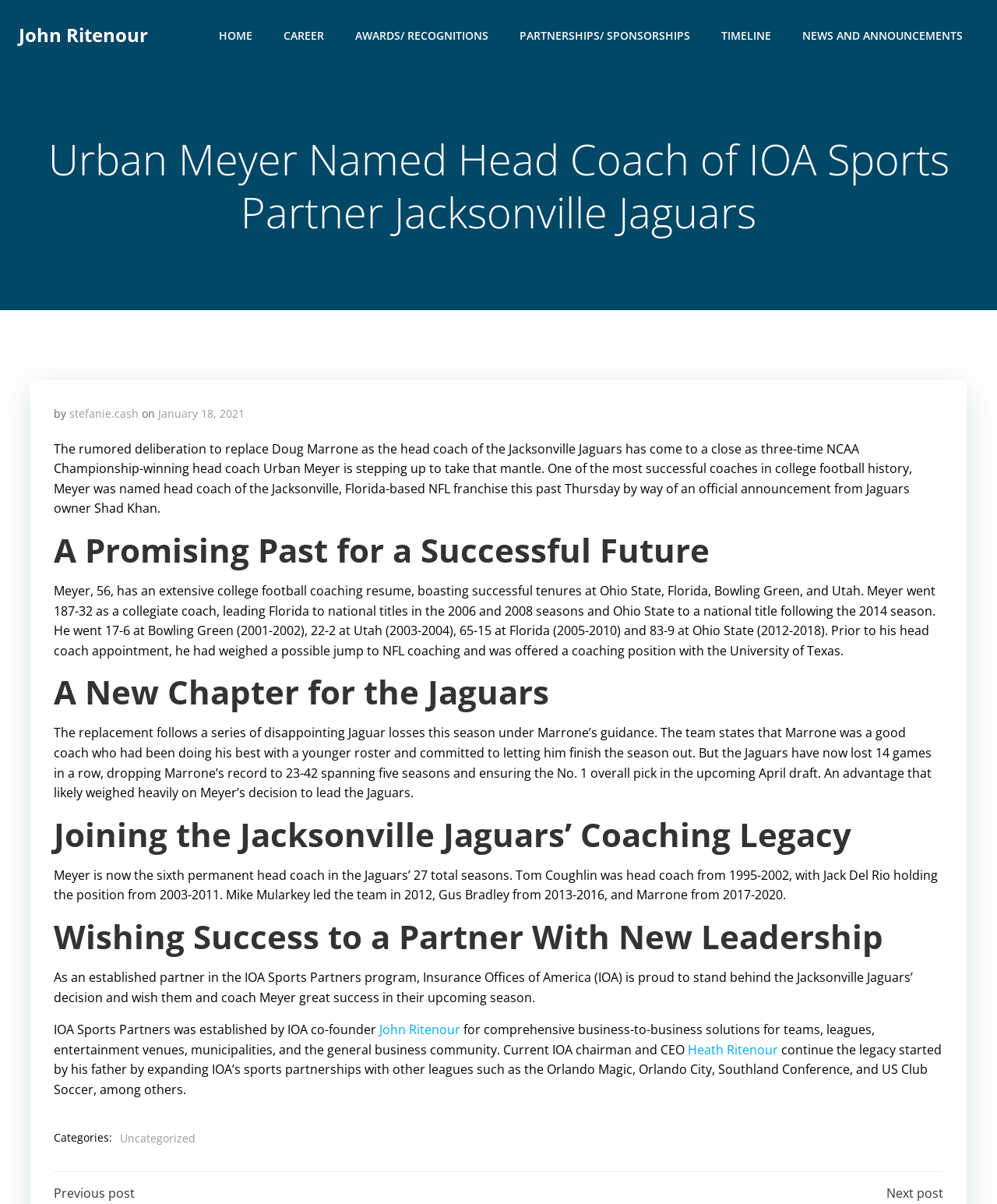Please find and provide the title of the webpage.

Urban Meyer Named Head Coach of IOA Sports Partner Jacksonville Jaguars